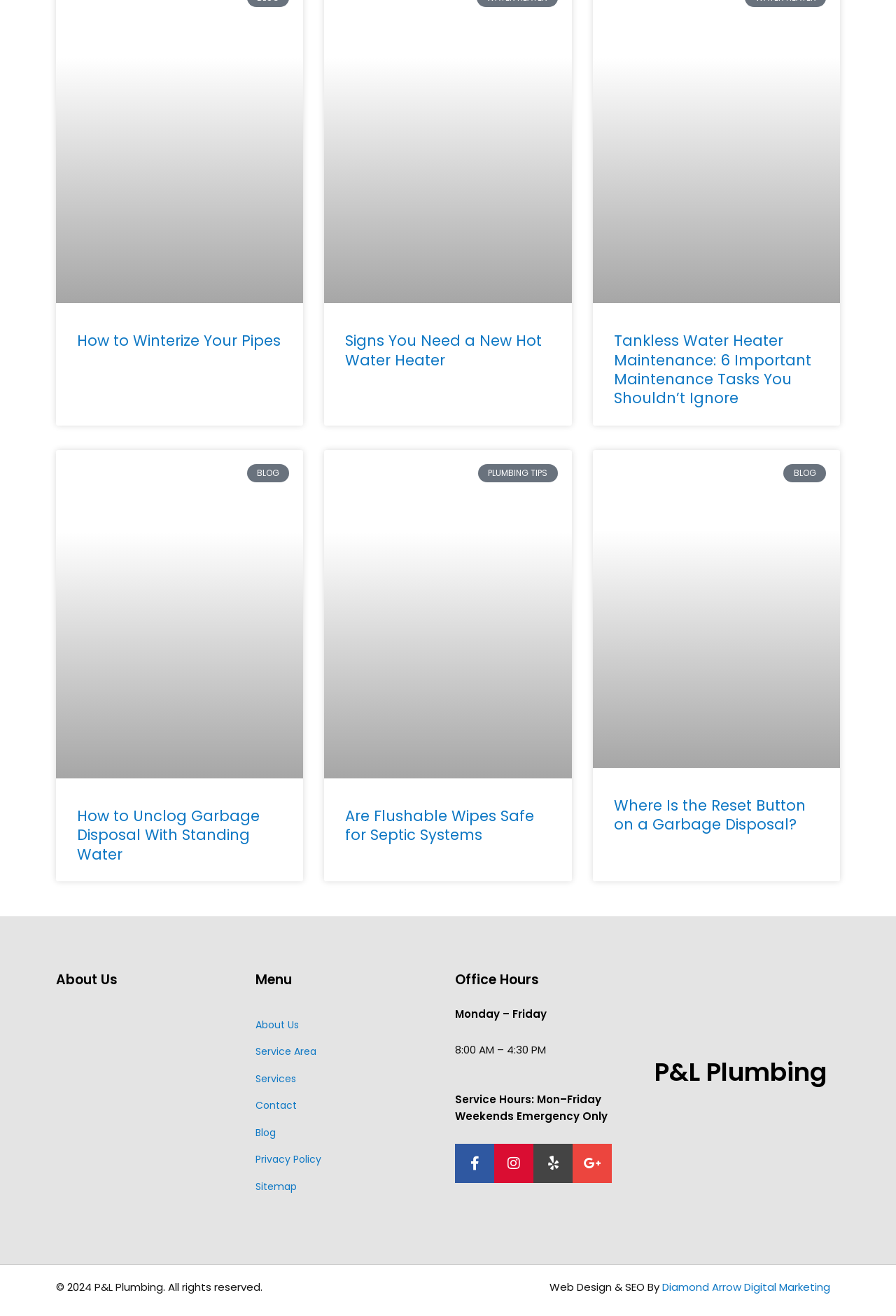Identify the bounding box coordinates for the UI element described as: "Facebook-f".

[0.508, 0.869, 0.552, 0.899]